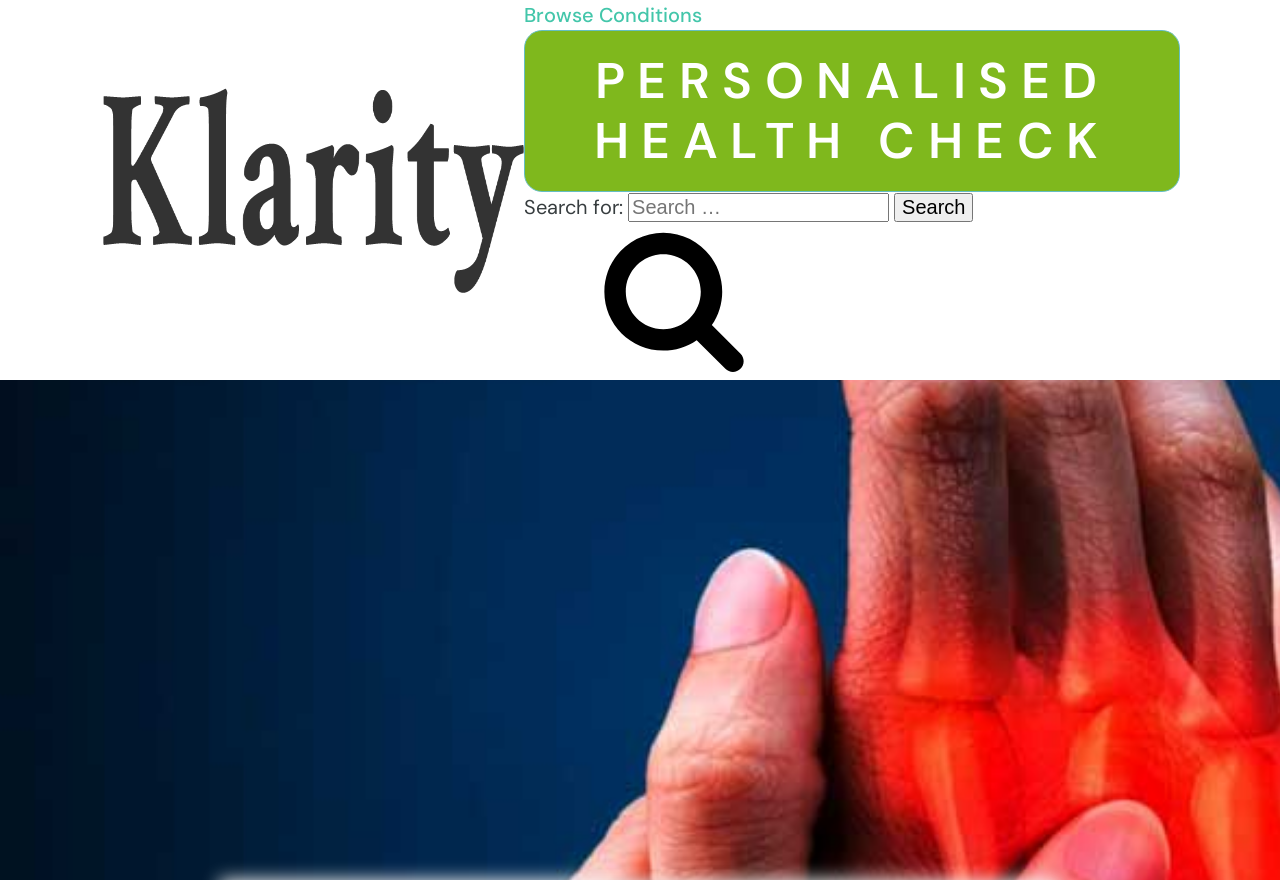What is the function of the 'Browse Conditions' link?
We need a detailed and meticulous answer to the question.

The 'Browse Conditions' link is located at the top of the webpage, and its position suggests that it is a primary navigation element. The text 'Browse Conditions' implies that clicking on this link will allow users to browse through a list of health conditions, which is likely to be related to the topic of hand pain.